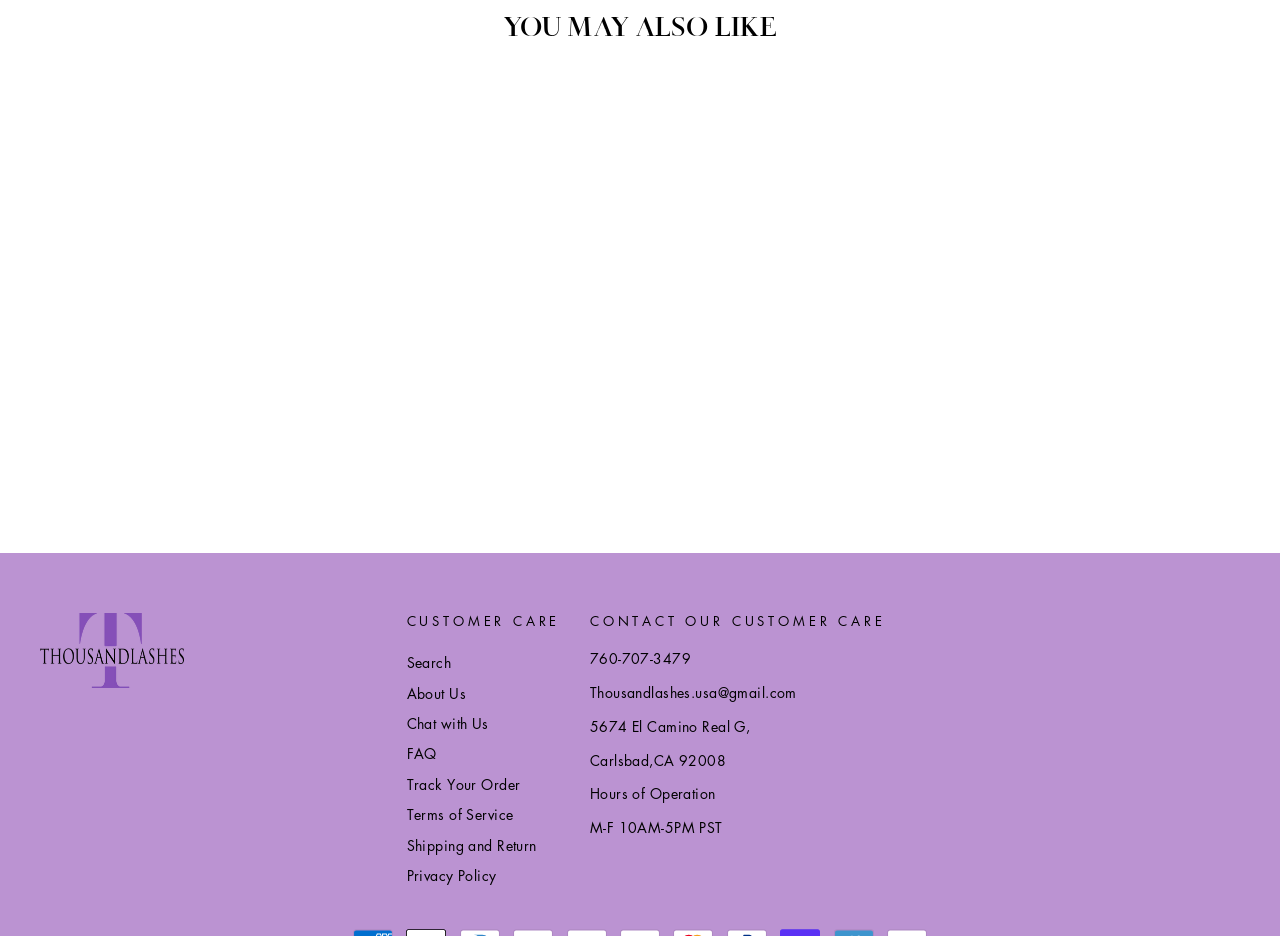What is the company's phone number?
Look at the image and respond with a one-word or short-phrase answer.

760-707-3479